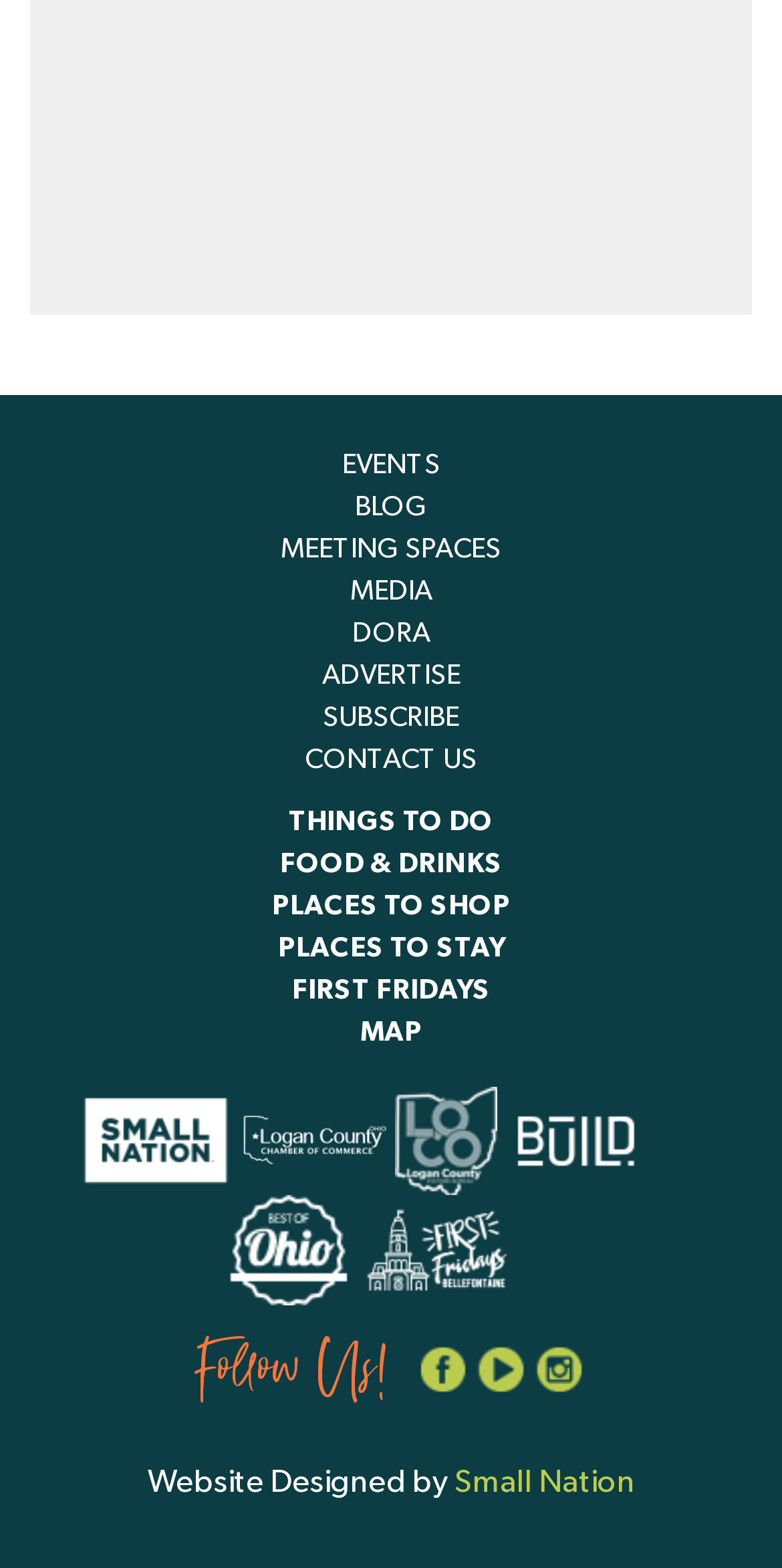What is the last link in the bottom section?
Based on the image content, provide your answer in one word or a short phrase.

MAP